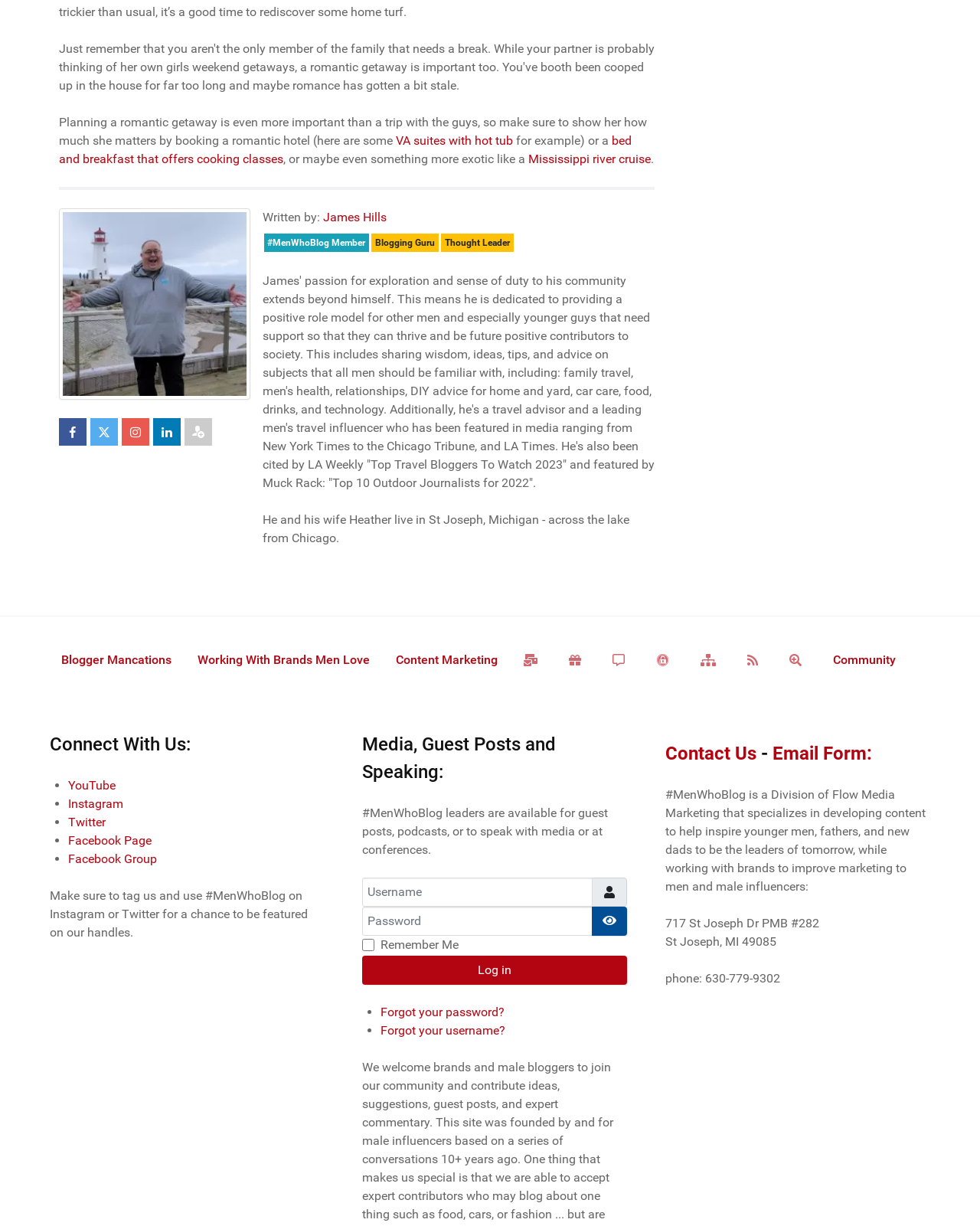Using details from the image, please answer the following question comprehensively:
What is the name of James Hills' wife?

The name of James Hills' wife is Heather, as mentioned in his bio, which states that he and his wife Heather live in St Joseph, Michigan.